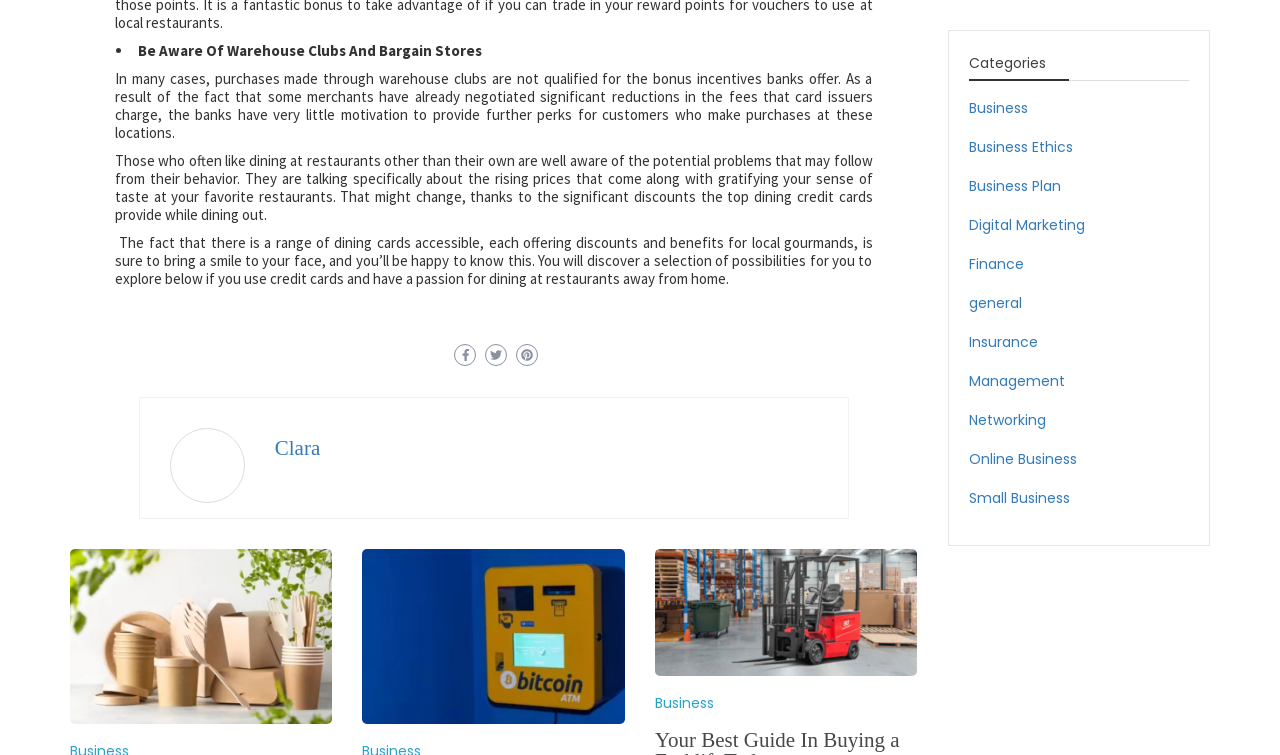Answer the question in one word or a short phrase:
What is the category of the links listed at the bottom of the page?

Business